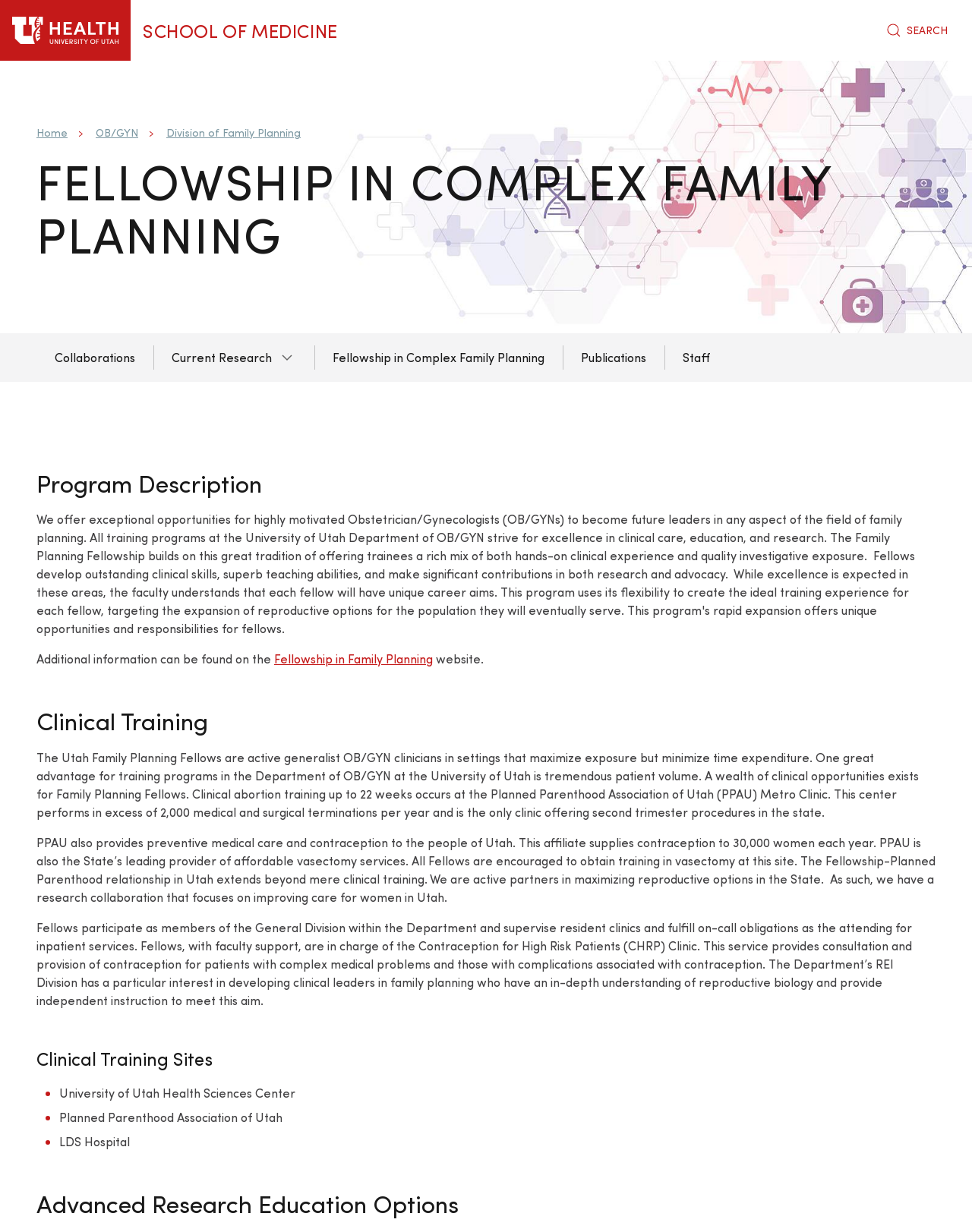Provide a single word or phrase to answer the given question: 
How many women does PPAU supply contraception to each year?

30,000